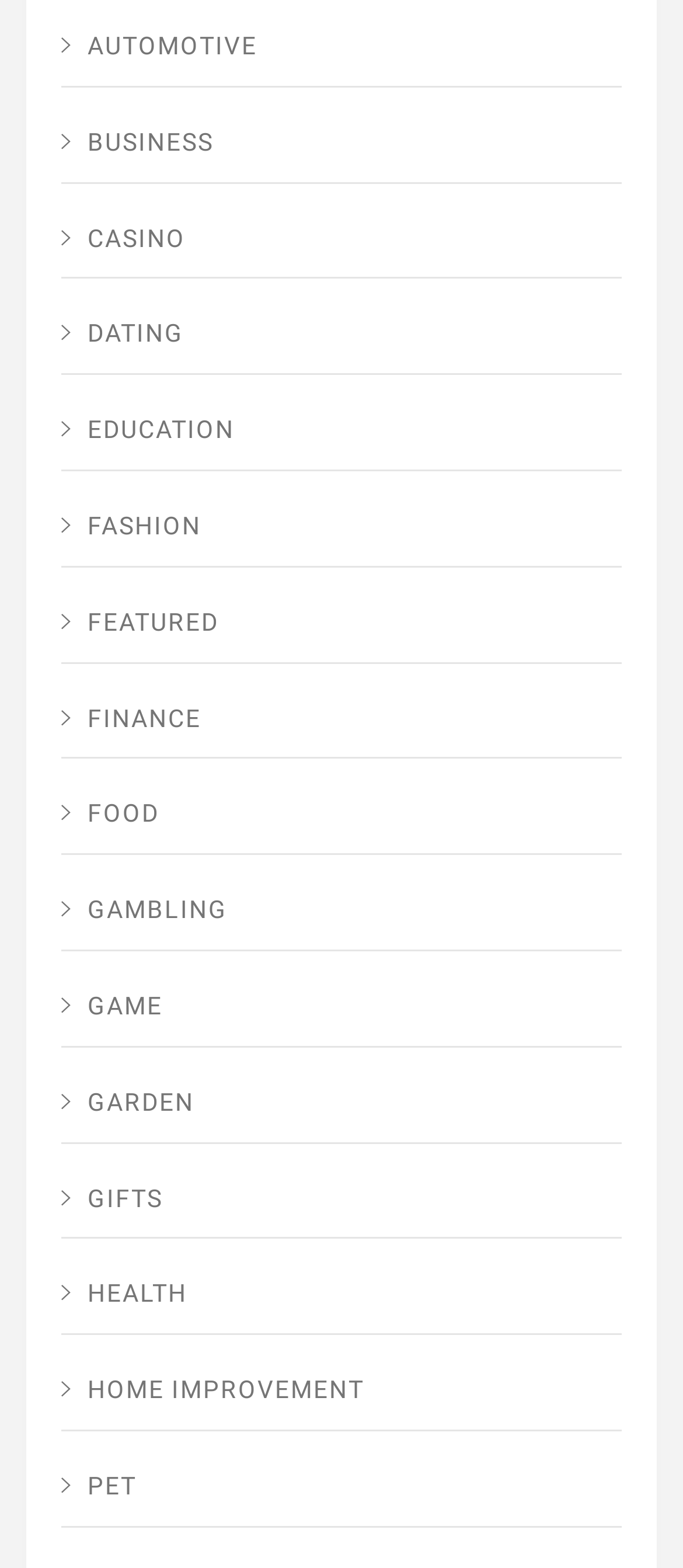Can you identify the bounding box coordinates of the clickable region needed to carry out this instruction: 'Explore EDUCATION'? The coordinates should be four float numbers within the range of 0 to 1, stated as [left, top, right, bottom].

[0.09, 0.251, 0.91, 0.301]